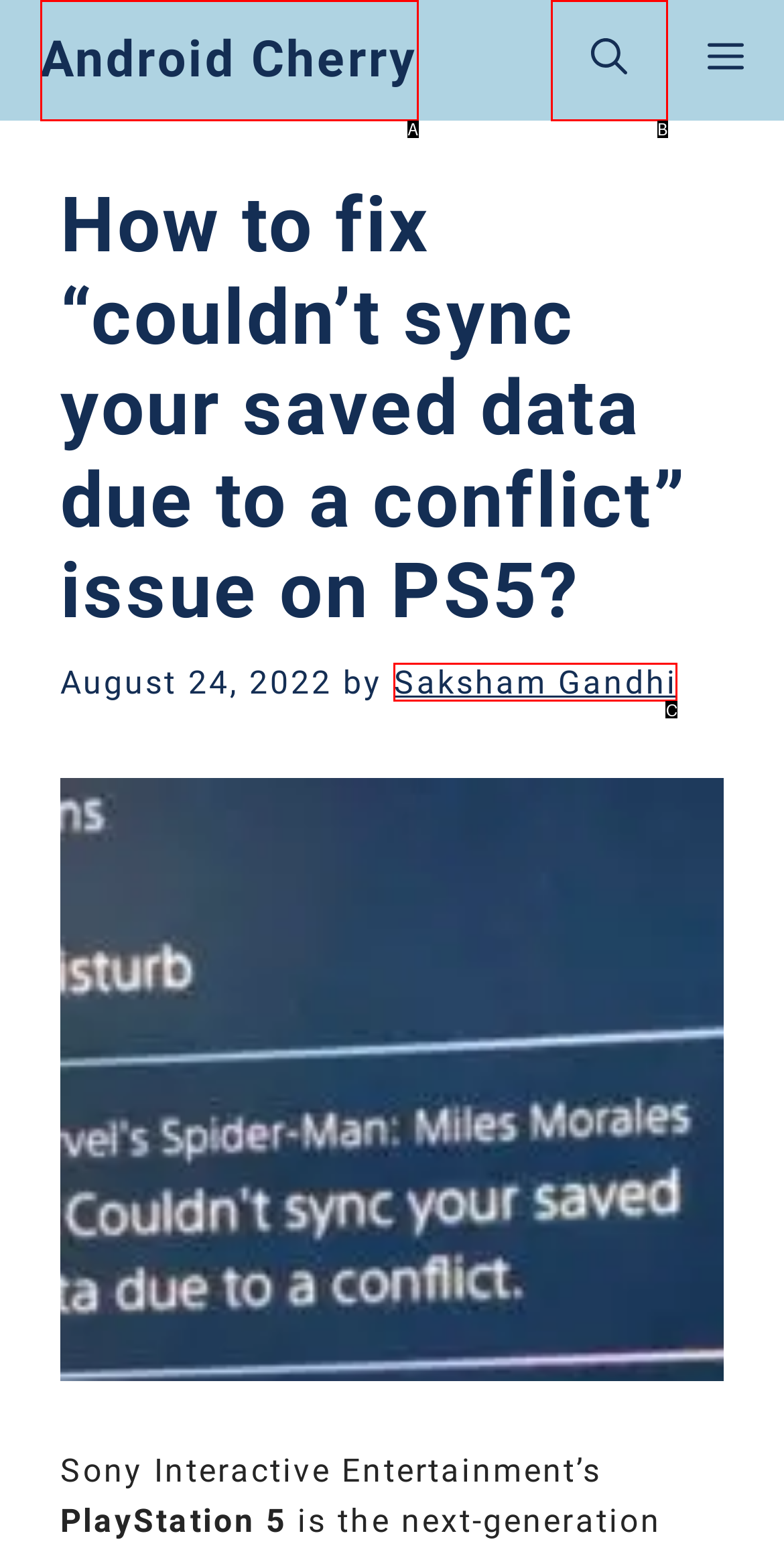Choose the UI element that best aligns with the description: aria-label="Open Search Bar"
Respond with the letter of the chosen option directly.

B